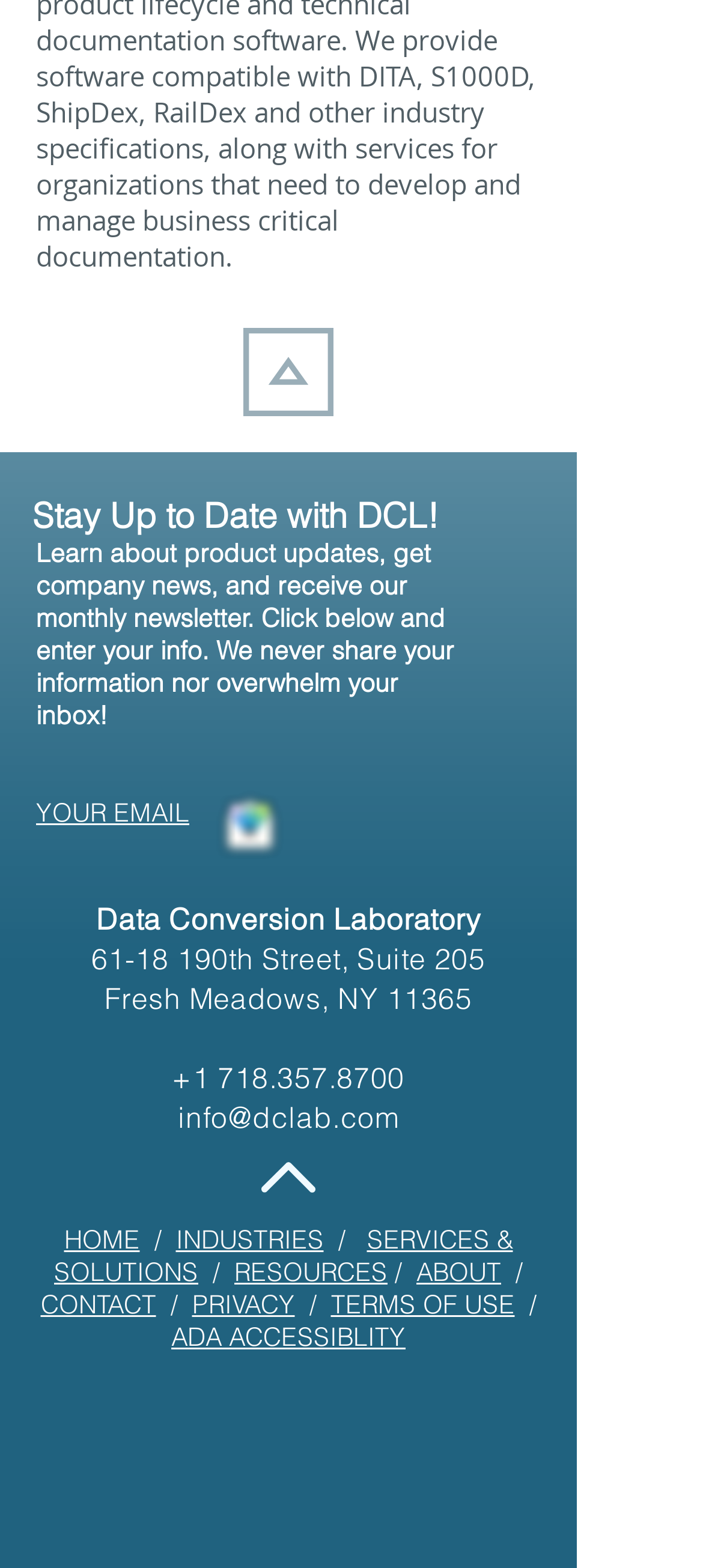Identify the bounding box for the UI element specified in this description: "YOUR EMAIL". The coordinates must be four float numbers between 0 and 1, formatted as [left, top, right, bottom].

[0.051, 0.508, 0.269, 0.529]